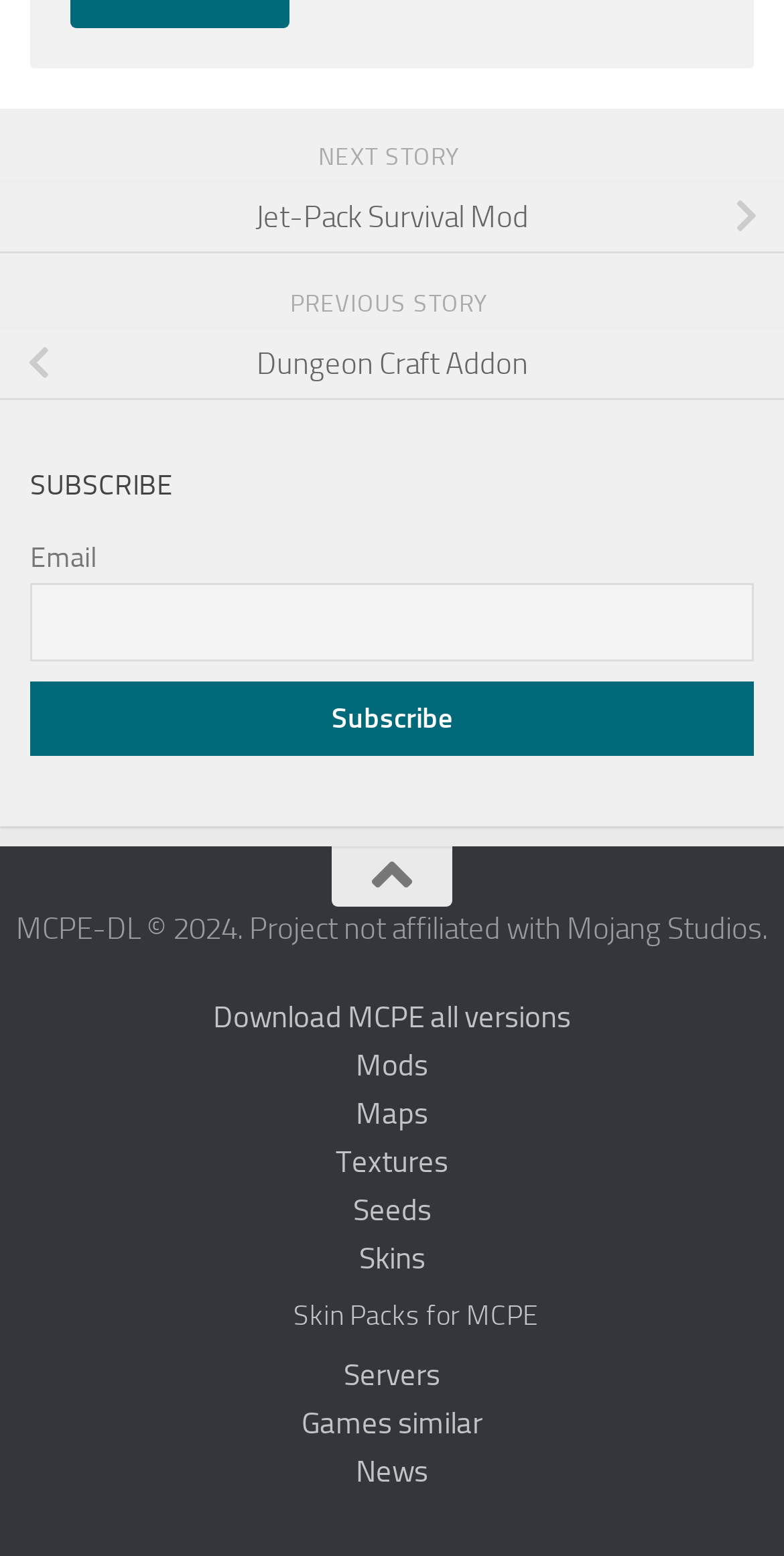Please provide the bounding box coordinate of the region that matches the element description: Textures. Coordinates should be in the format (top-left x, top-left y, bottom-right x, bottom-right y) and all values should be between 0 and 1.

[0.0, 0.731, 1.0, 0.762]